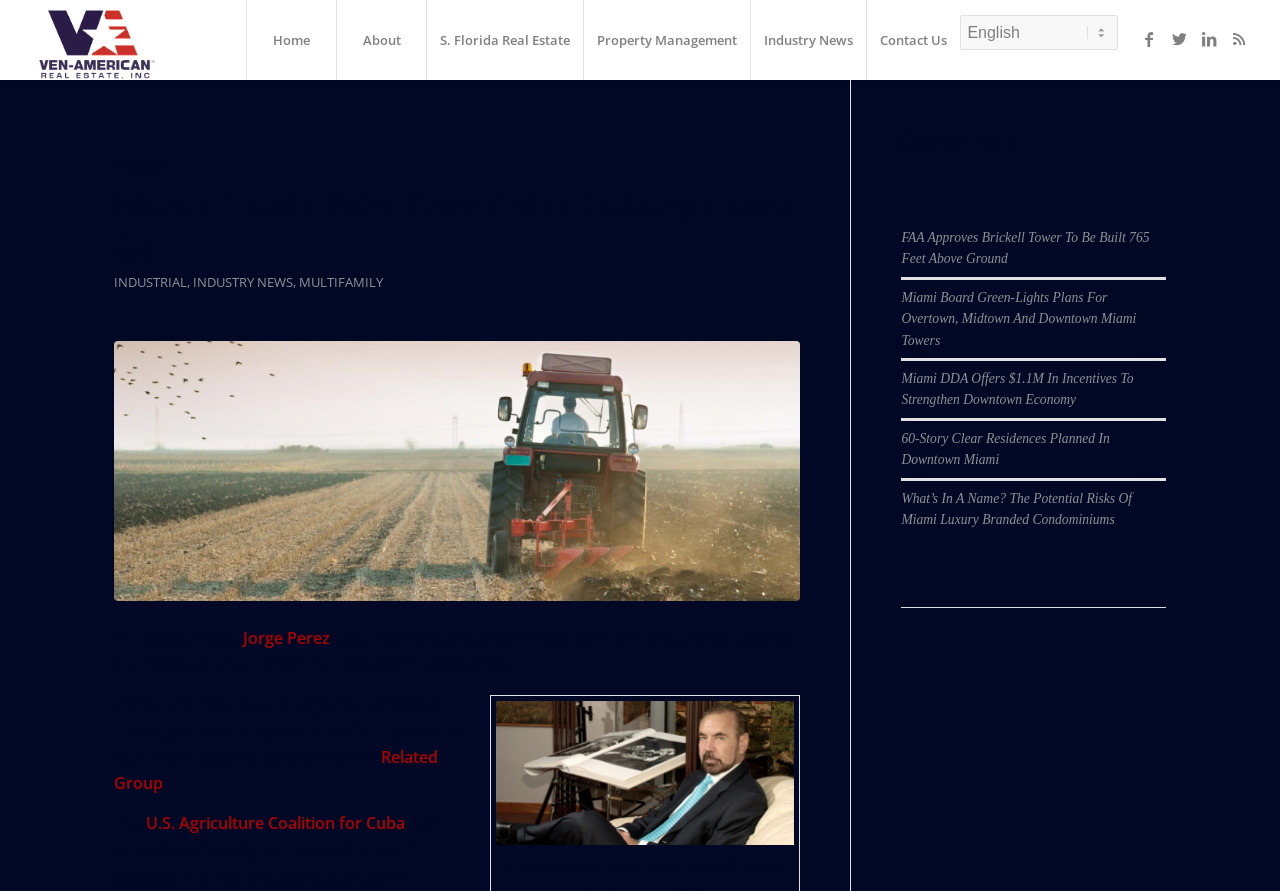Respond to the following question with a brief word or phrase:
What is the name of the company?

Ven-American Real Estate Inc